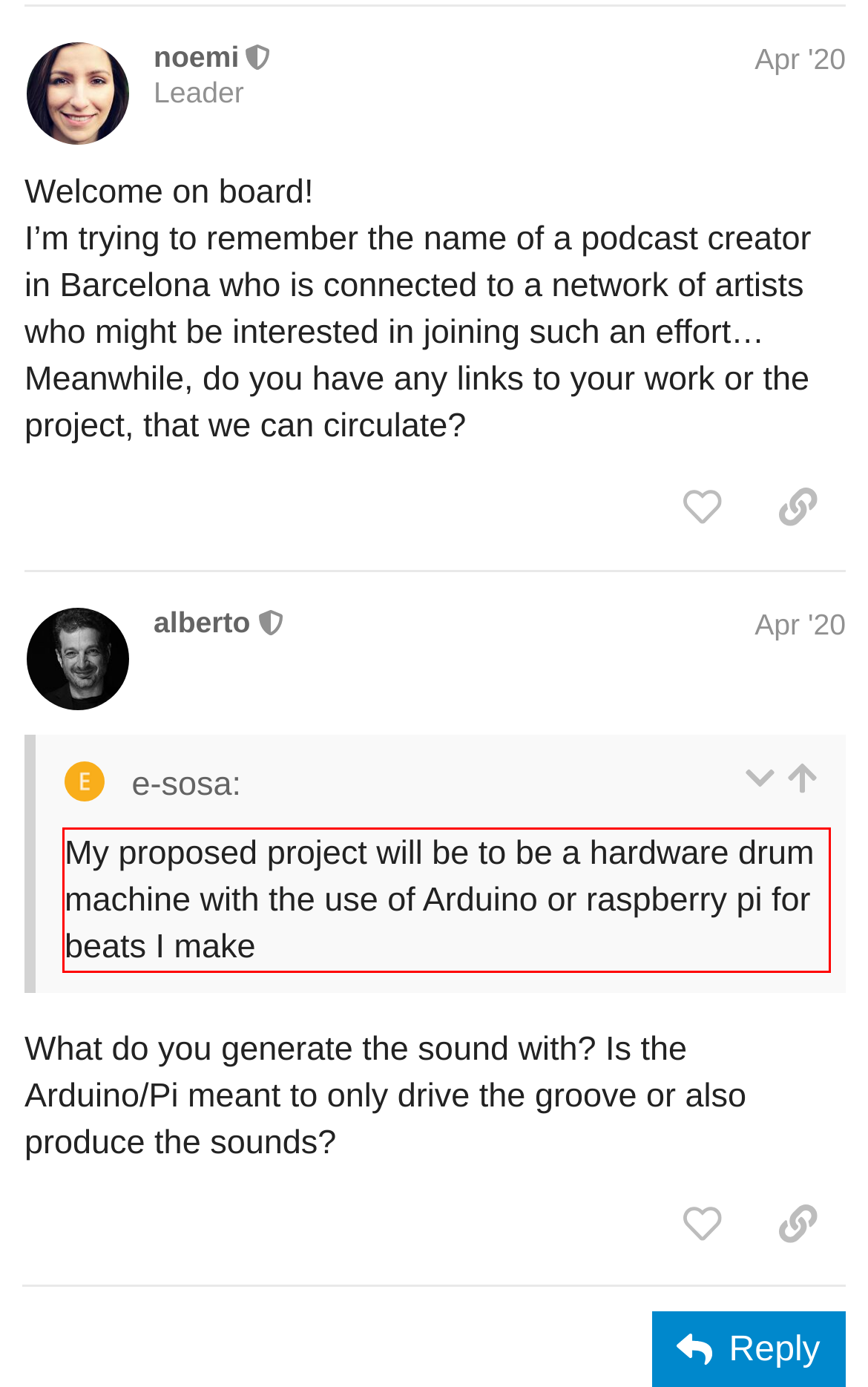Within the provided webpage screenshot, find the red rectangle bounding box and perform OCR to obtain the text content.

My proposed project will be to be a hardware drum machine with the use of Arduino or raspberry pi for beats I make